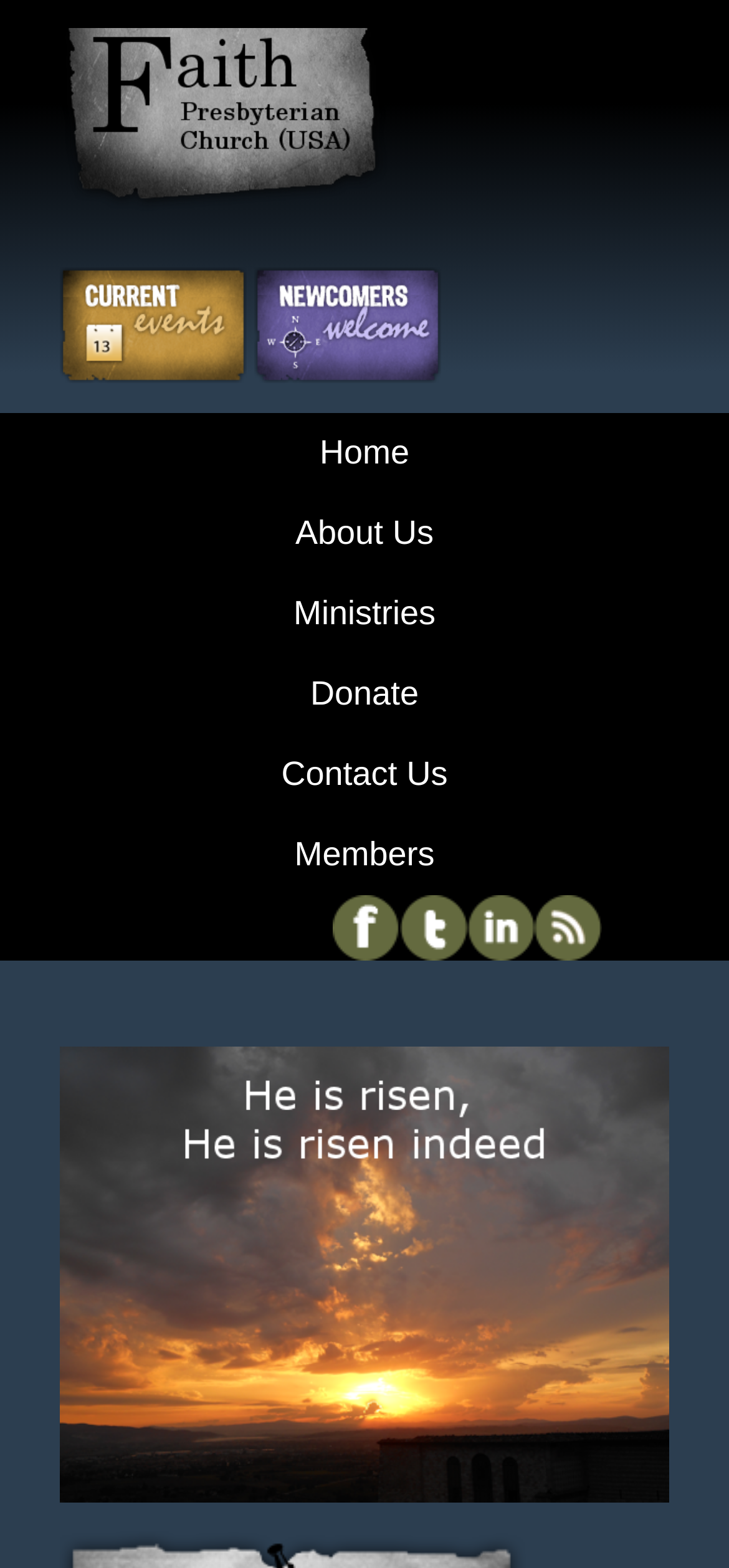Could you provide the bounding box coordinates for the portion of the screen to click to complete this instruction: "Donate to the church"?

[0.174, 0.417, 0.826, 0.468]